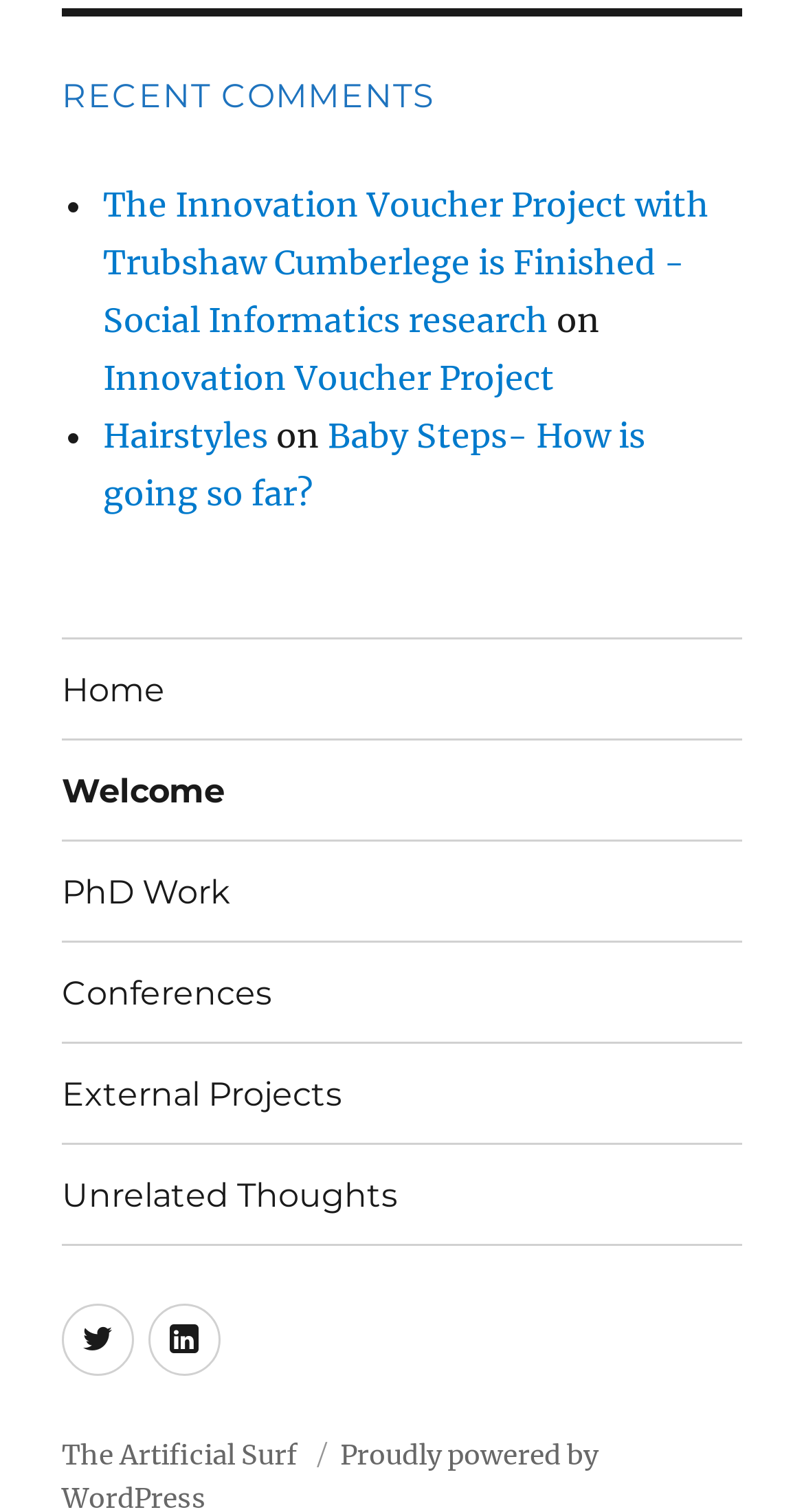Indicate the bounding box coordinates of the element that needs to be clicked to satisfy the following instruction: "go to Innovation Voucher Project page". The coordinates should be four float numbers between 0 and 1, i.e., [left, top, right, bottom].

[0.128, 0.236, 0.69, 0.263]